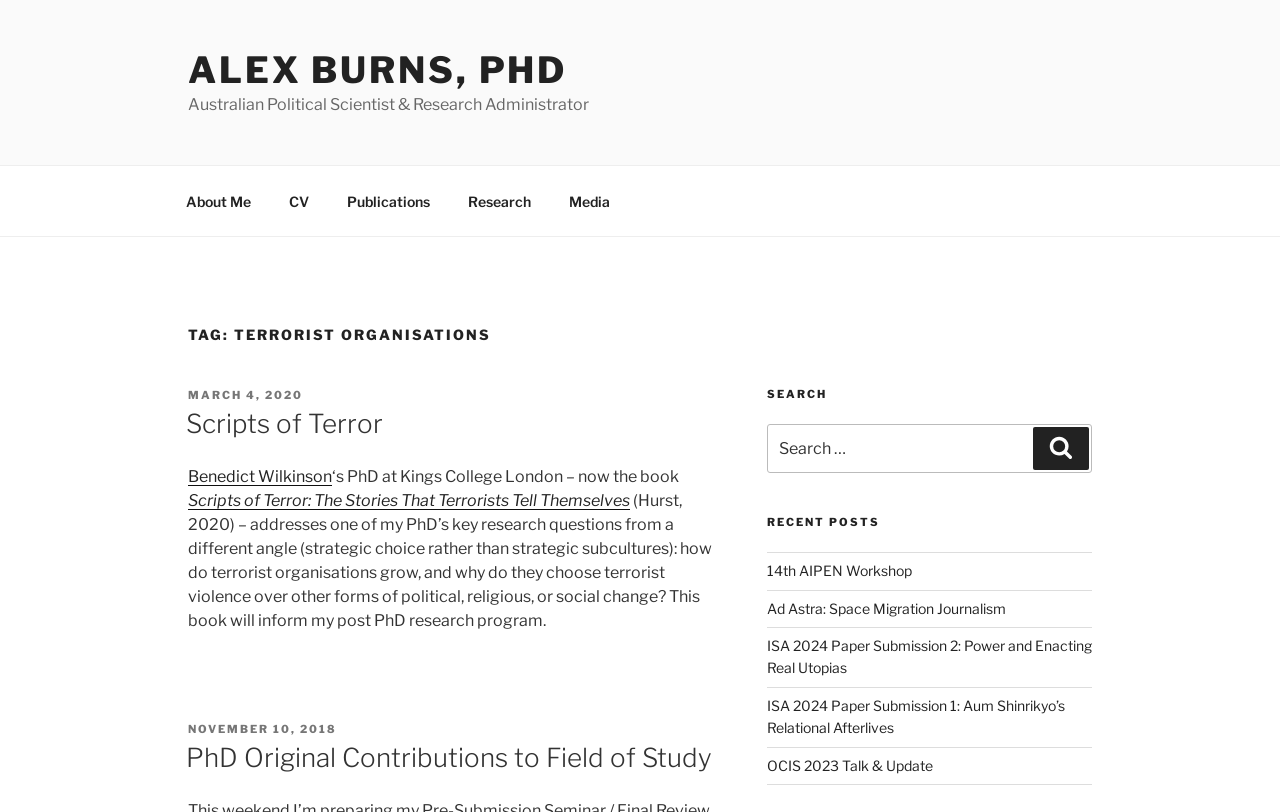Identify the bounding box coordinates of the clickable region necessary to fulfill the following instruction: "Check recent posts". The bounding box coordinates should be four float numbers between 0 and 1, i.e., [left, top, right, bottom].

[0.599, 0.634, 0.853, 0.653]